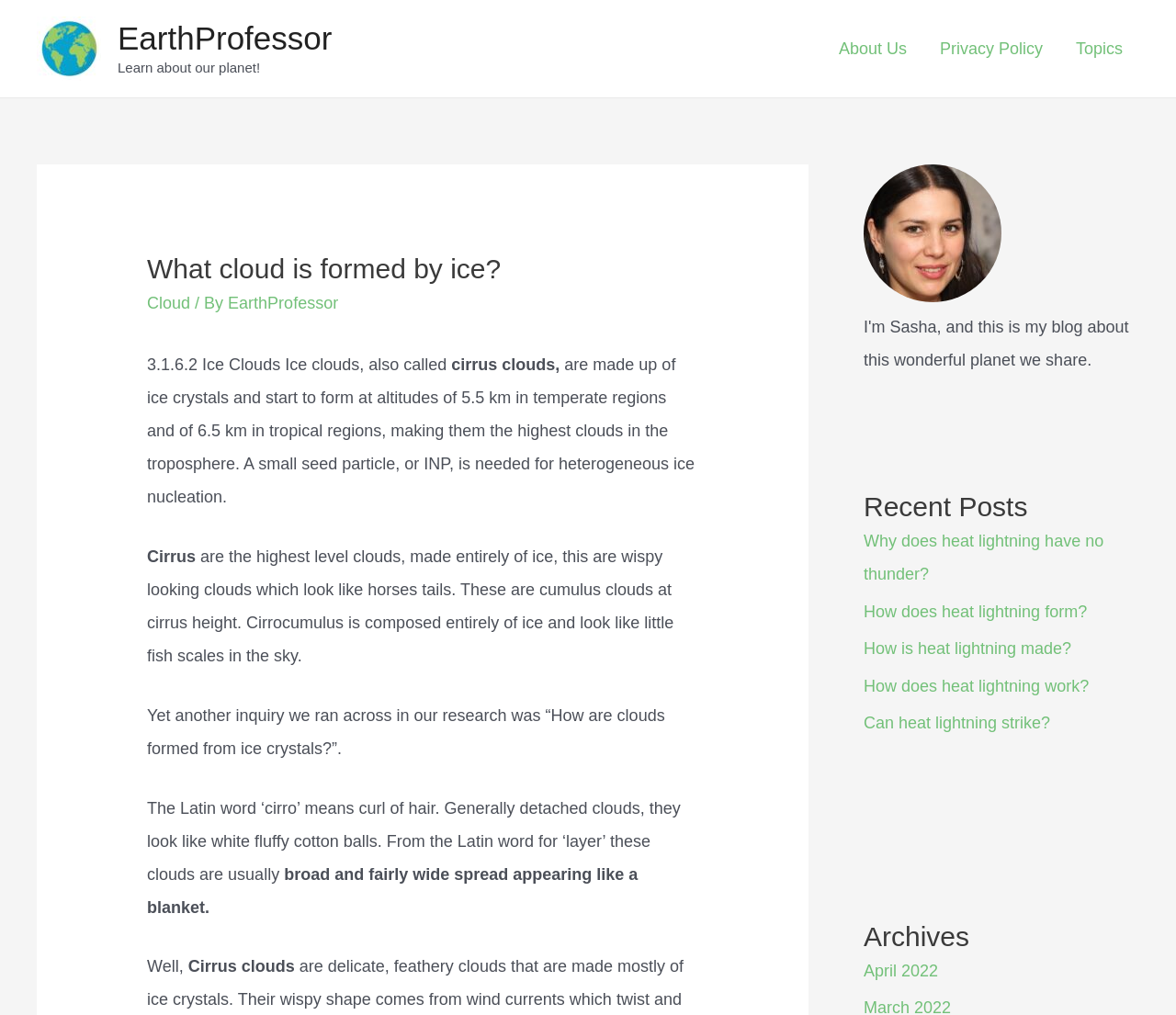Determine the bounding box coordinates of the element that should be clicked to execute the following command: "Visit the 'Topics' page".

[0.901, 0.016, 0.969, 0.08]